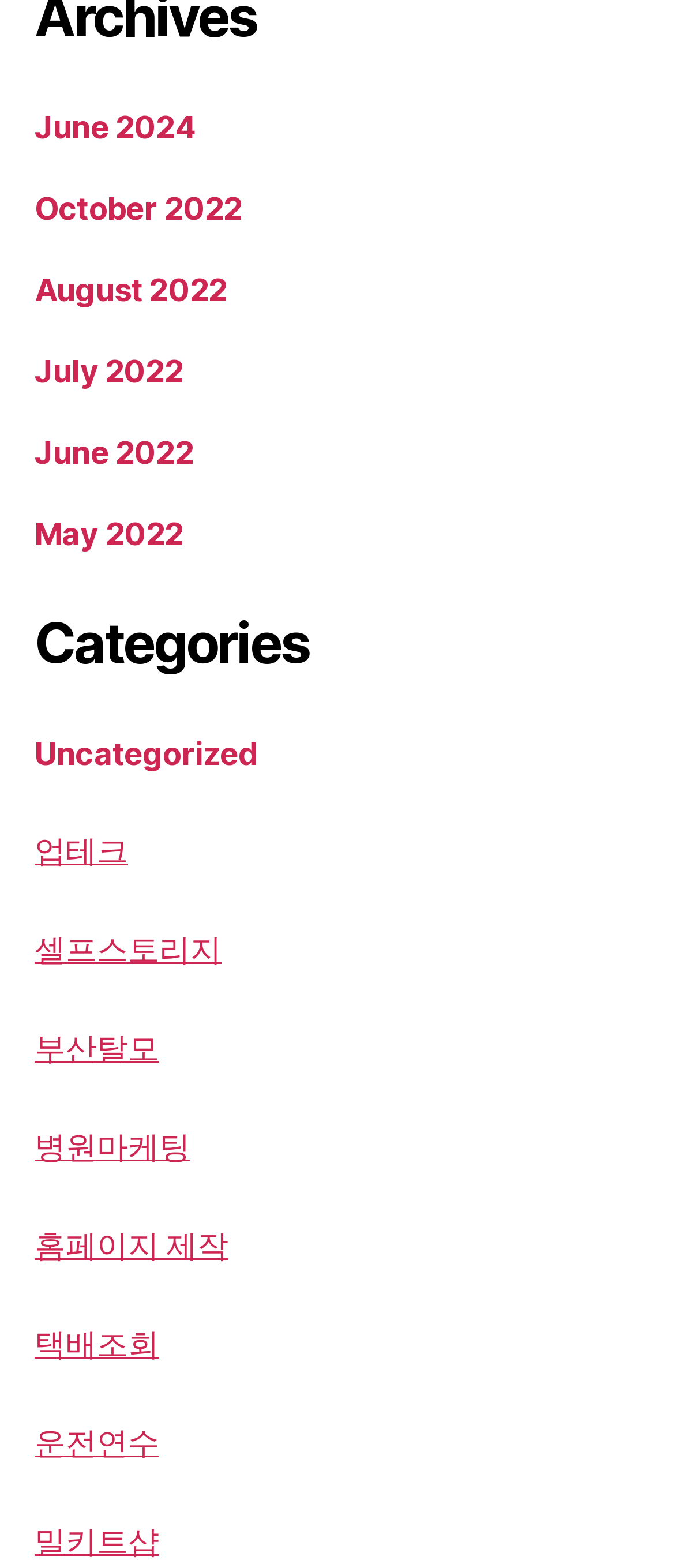Respond with a single word or phrase:
What is the most recent month listed?

June 2024